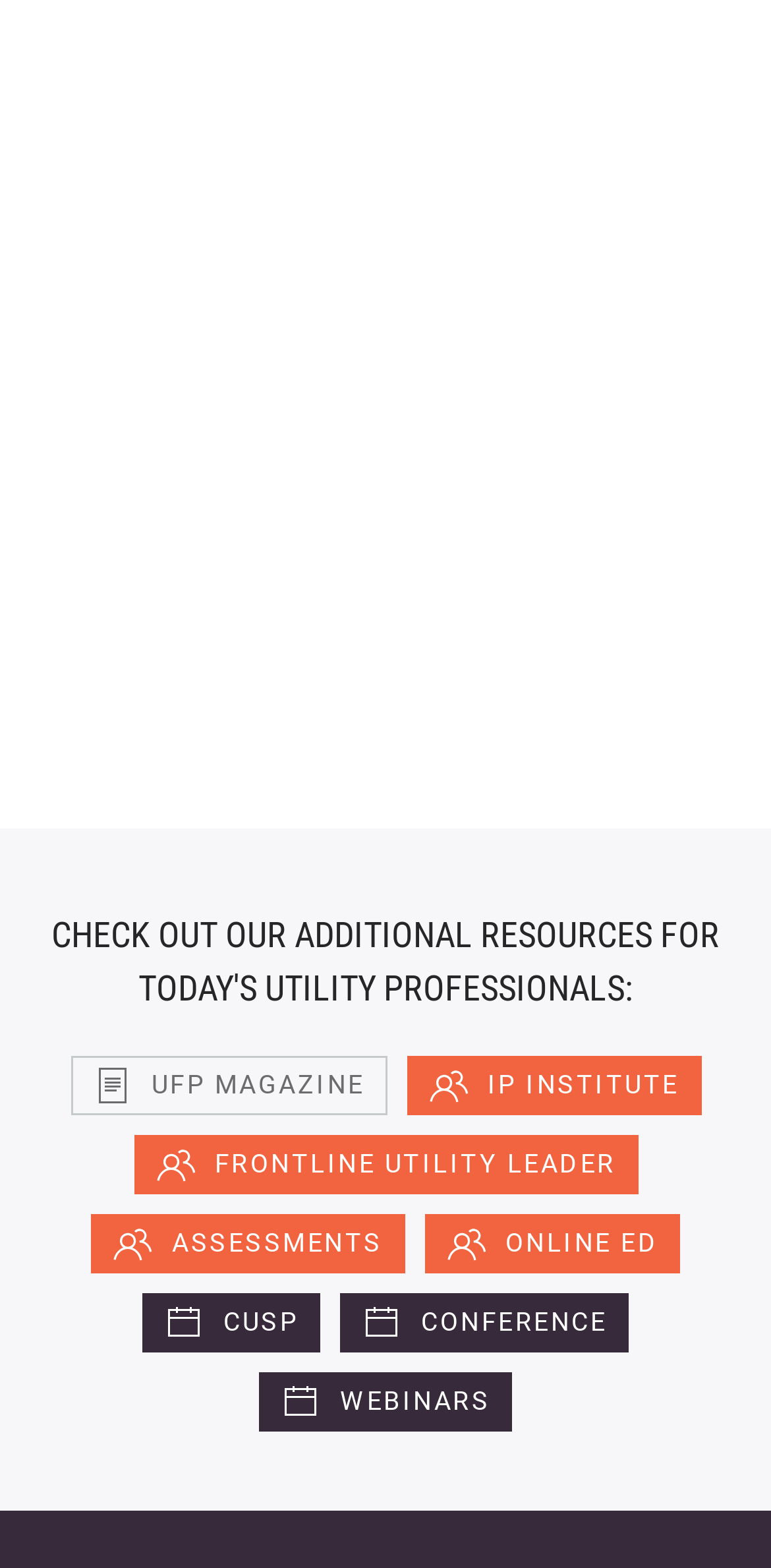Find the bounding box coordinates of the element's region that should be clicked in order to follow the given instruction: "Click on FREE SUBSCRIPTION". The coordinates should consist of four float numbers between 0 and 1, i.e., [left, top, right, bottom].

[0.18, 0.123, 0.82, 0.192]